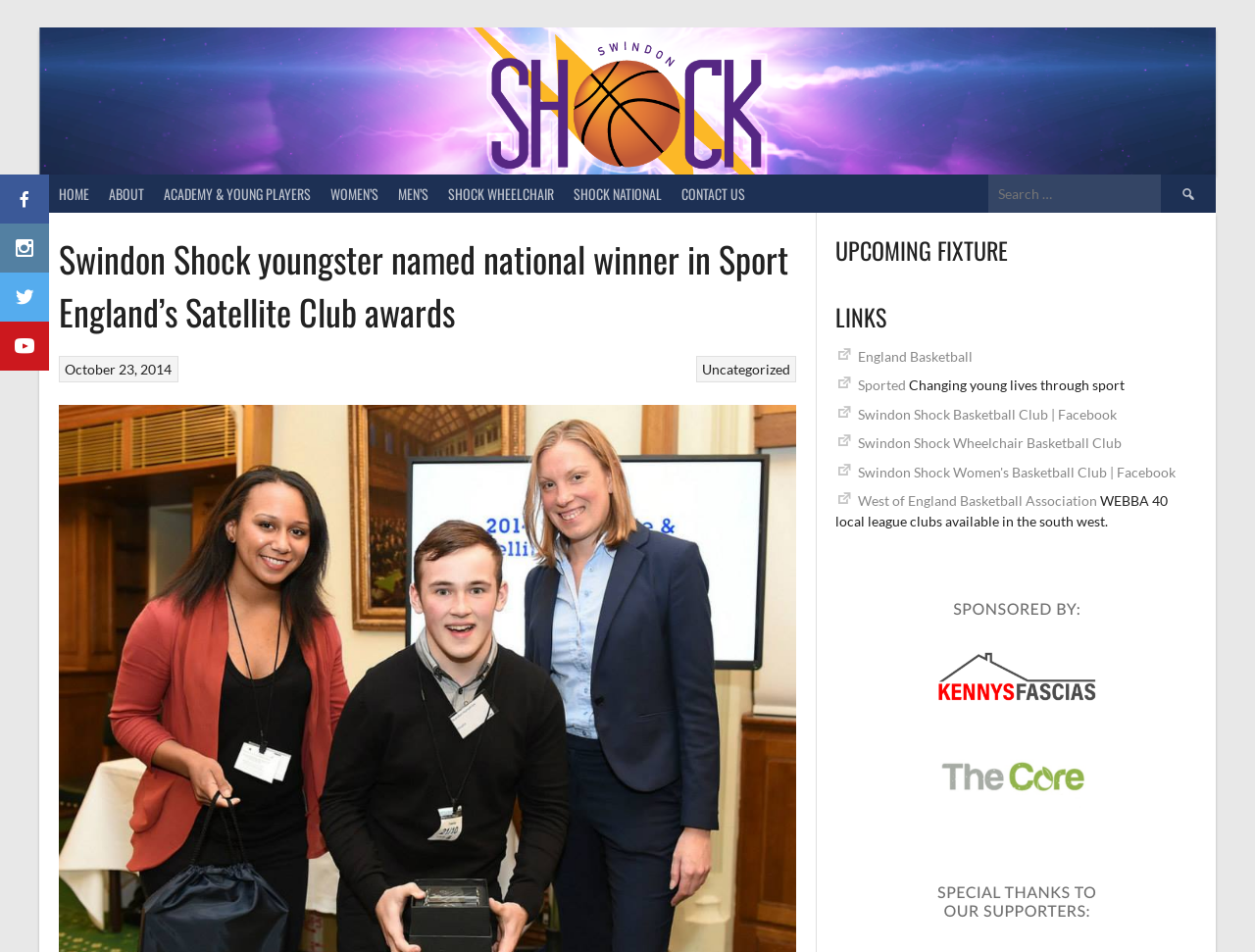Construct a comprehensive description capturing every detail on the webpage.

The webpage is about Swindon Shock Basketball Club, with a focus on a specific news article. At the top, there is a navigation menu with 8 links: "HOME", "ABOUT", "ACADEMY & YOUNG PLAYERS", "WOMEN'S", "MEN'S", "SHOCK WHEELCHAIR", "SHOCK NATIONAL", and "CONTACT US". Next to the navigation menu, there is a search bar with a search button and a label "Search for:".

Below the navigation menu, there is a header section with a heading that reads "Swindon Shock youngster named national winner in Sport England’s Satellite Club awards". This heading is accompanied by two links: "Uncategorized" and "October 23, 2014", which is also a timestamp.

On the right side of the header section, there are two headings: "UPCOMING FIXTURE" and "LINKS". Under the "LINKS" heading, there are 6 links to external websites, including England Basketball, Sported, and Facebook pages for Swindon Shock Basketball Club and its sub-teams. There is also a static text "Changing young lives through sport" and another static text "WEBBA 40 local league clubs available in the south west.".

On the left side of the webpage, there are 4 social media links represented by icons, which are aligned vertically.

Overall, the webpage appears to be a news article page for Swindon Shock Basketball Club, with a focus on a specific achievement and providing links to related information and external resources.